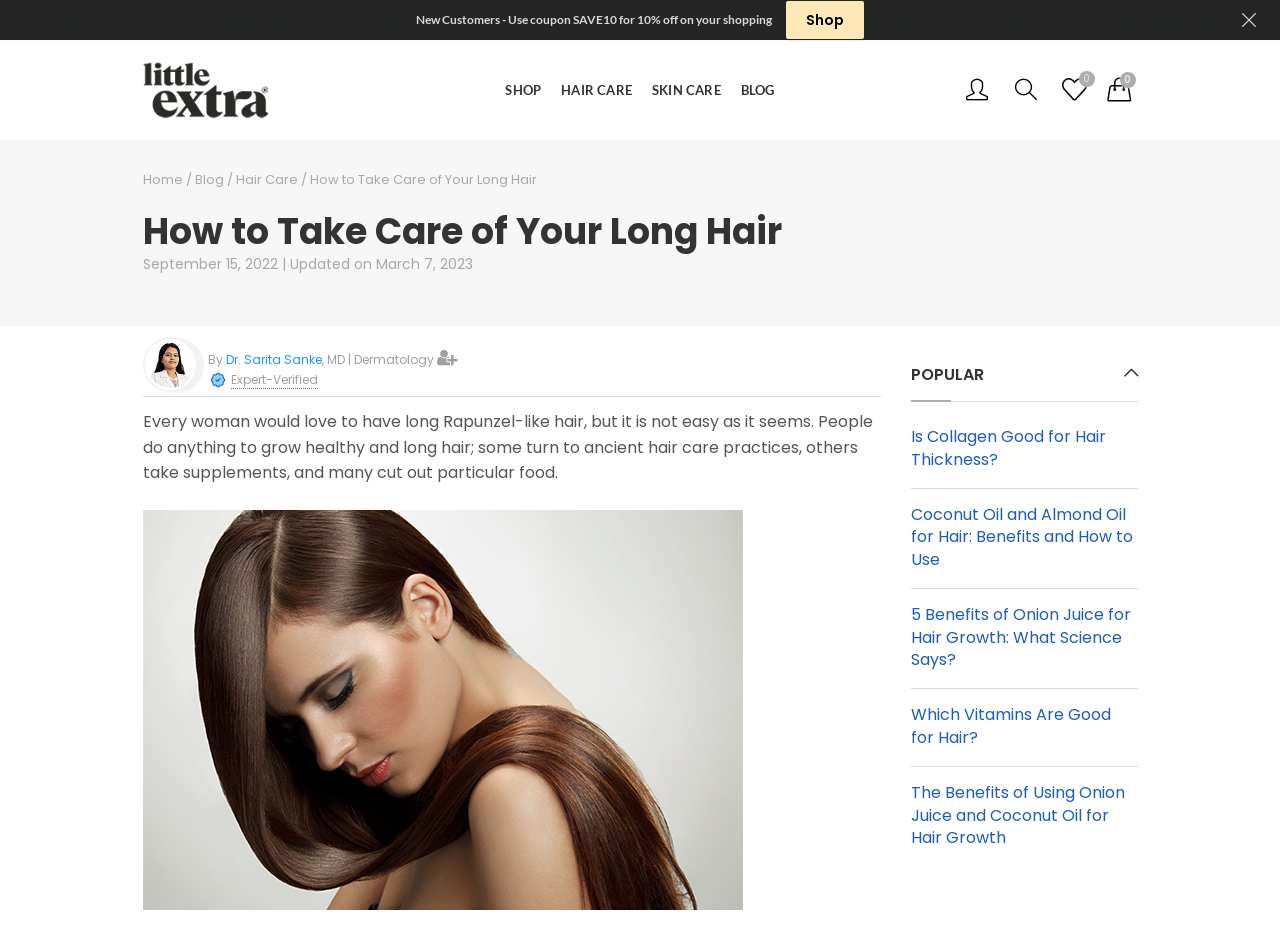Determine the bounding box coordinates of the clickable region to follow the instruction: "Explore the 'Hair Care' section".

[0.431, 0.071, 0.502, 0.122]